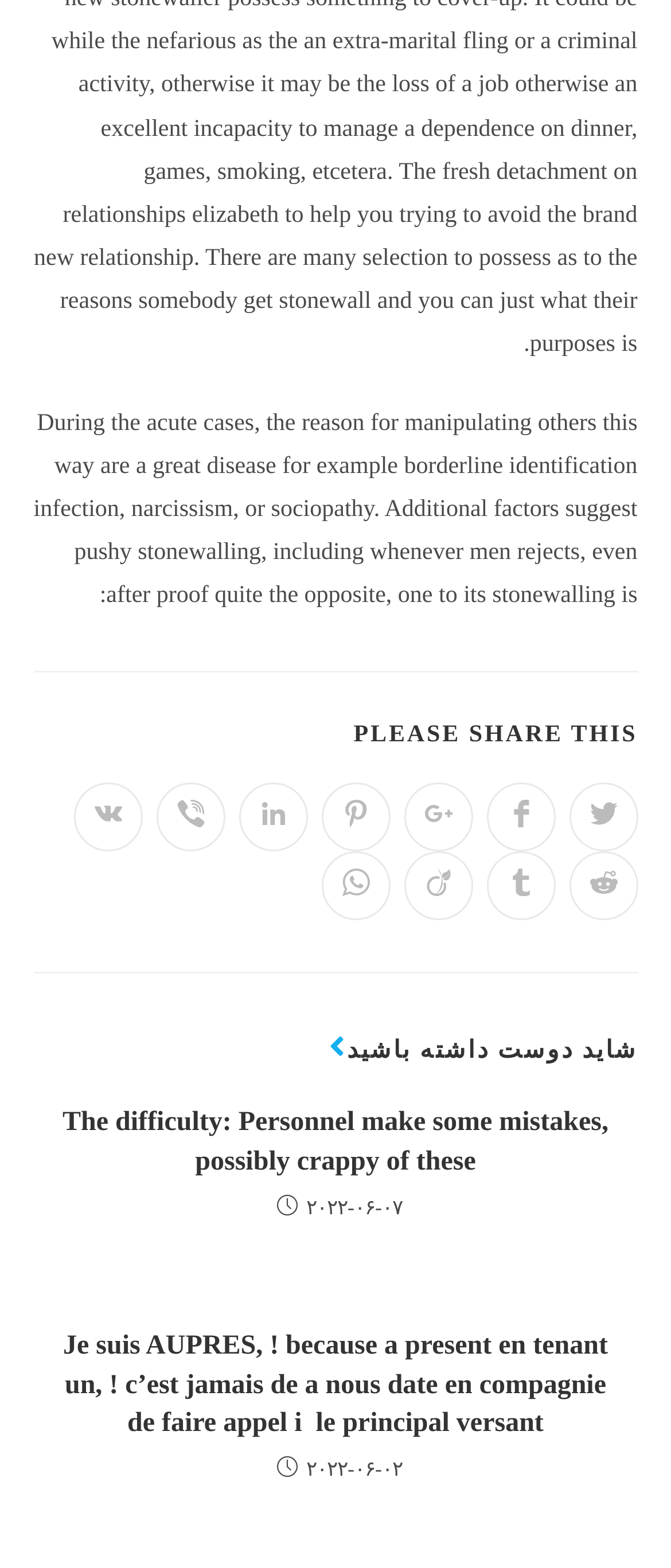Please answer the following question using a single word or phrase: How many articles are on this webpage?

2